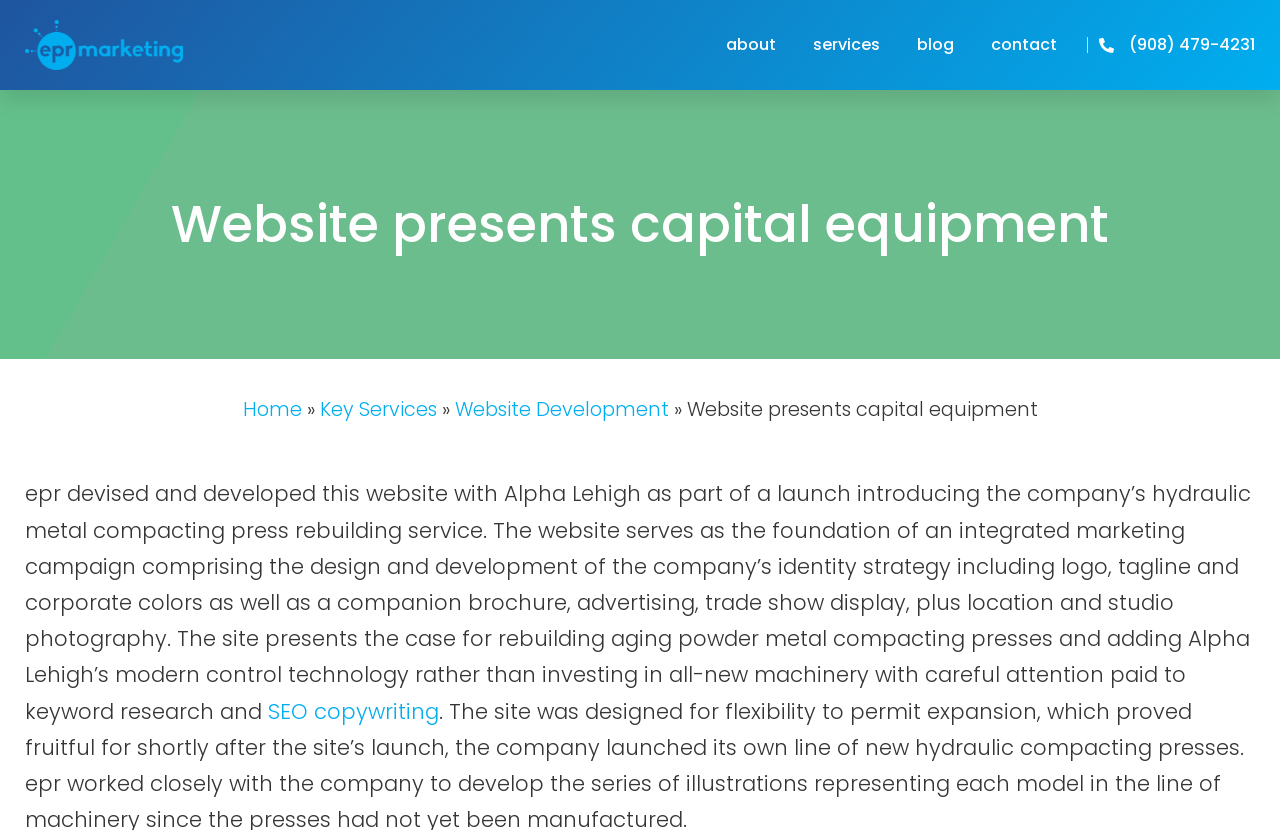Please identify the bounding box coordinates of the element's region that needs to be clicked to fulfill the following instruction: "contact via phone". The bounding box coordinates should consist of four float numbers between 0 and 1, i.e., [left, top, right, bottom].

[0.85, 0.045, 0.98, 0.064]